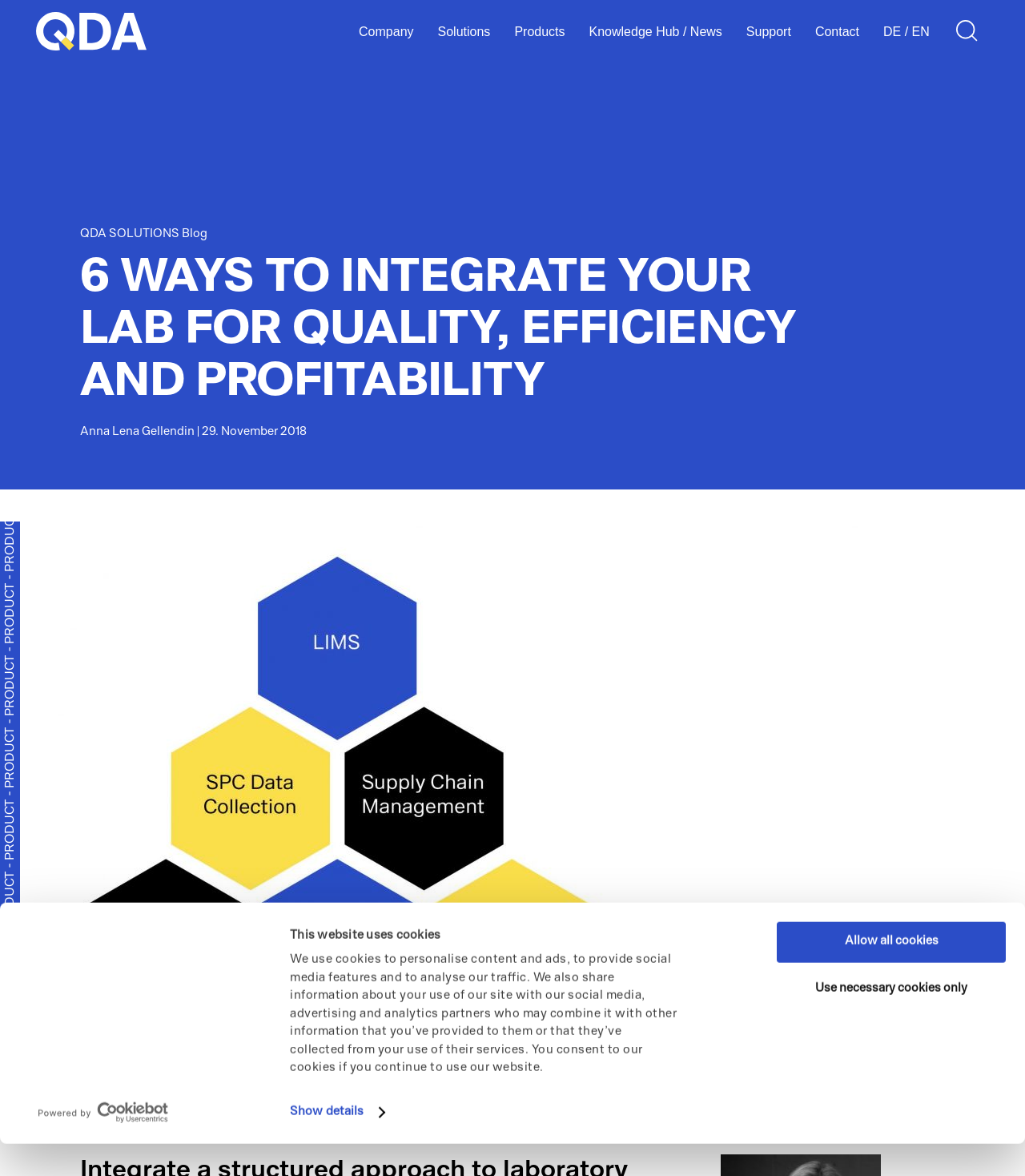Determine the bounding box coordinates (top-left x, top-left y, bottom-right x, bottom-right y) of the UI element described in the following text: Certificates & Guidelines

[0.503, 0.229, 0.628, 0.238]